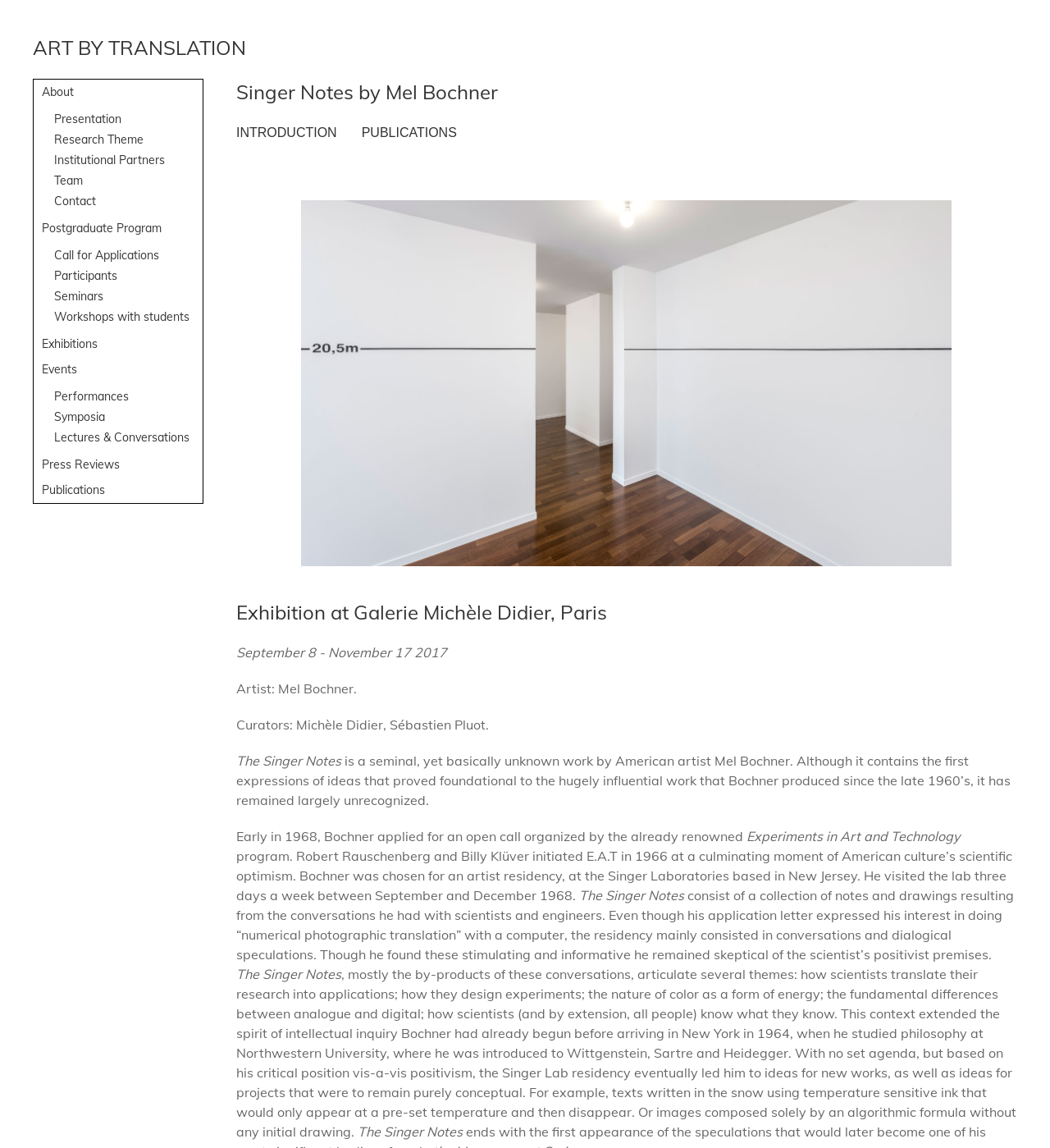What is the name of the artist mentioned?
Answer the question based on the image using a single word or a brief phrase.

Mel Bochner